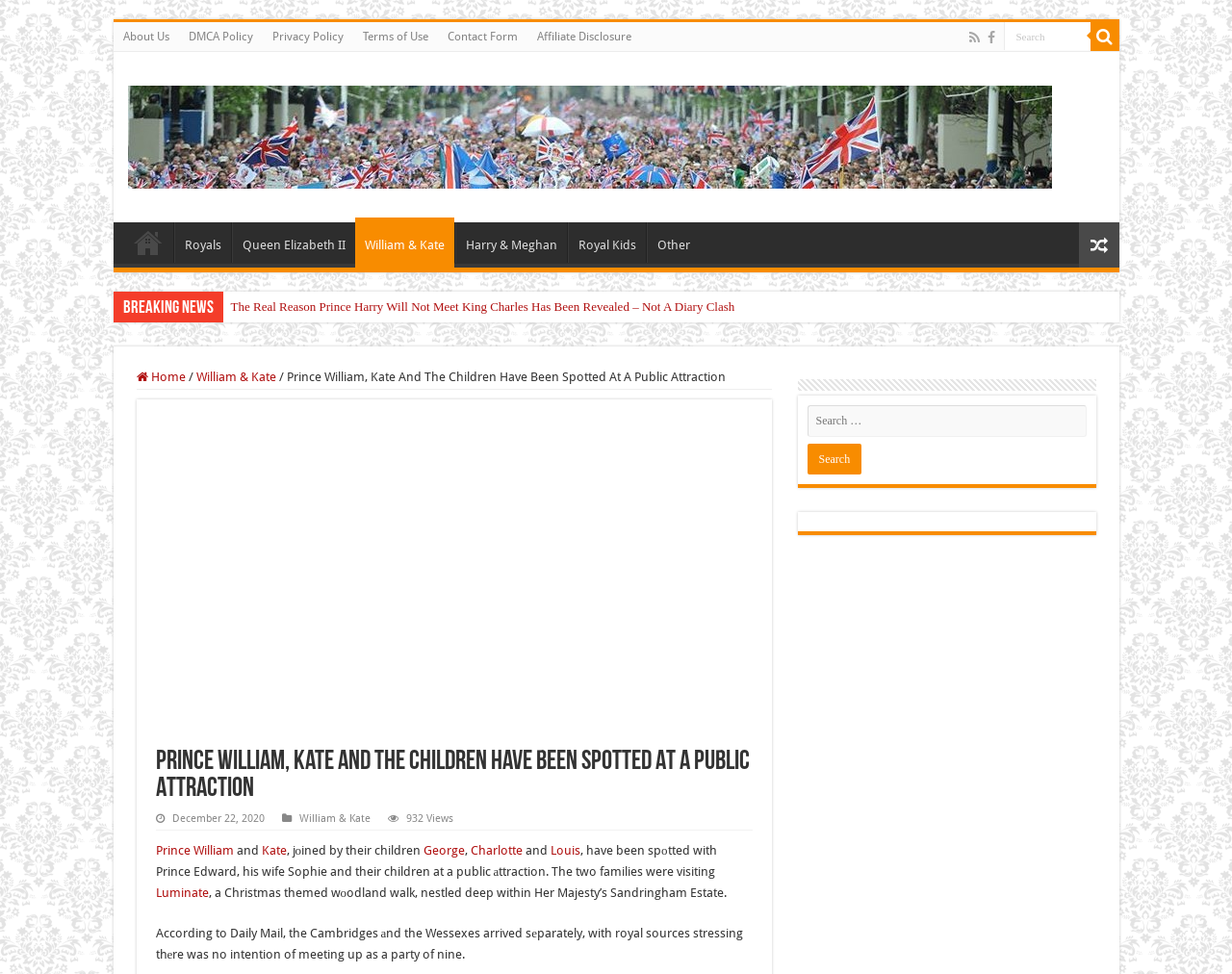Please specify the bounding box coordinates in the format (top-left x, top-left y, bottom-right x, bottom-right y), with all values as floating point numbers between 0 and 1. Identify the bounding box of the UI element described by: aria-label="Facebook Social Link"

None